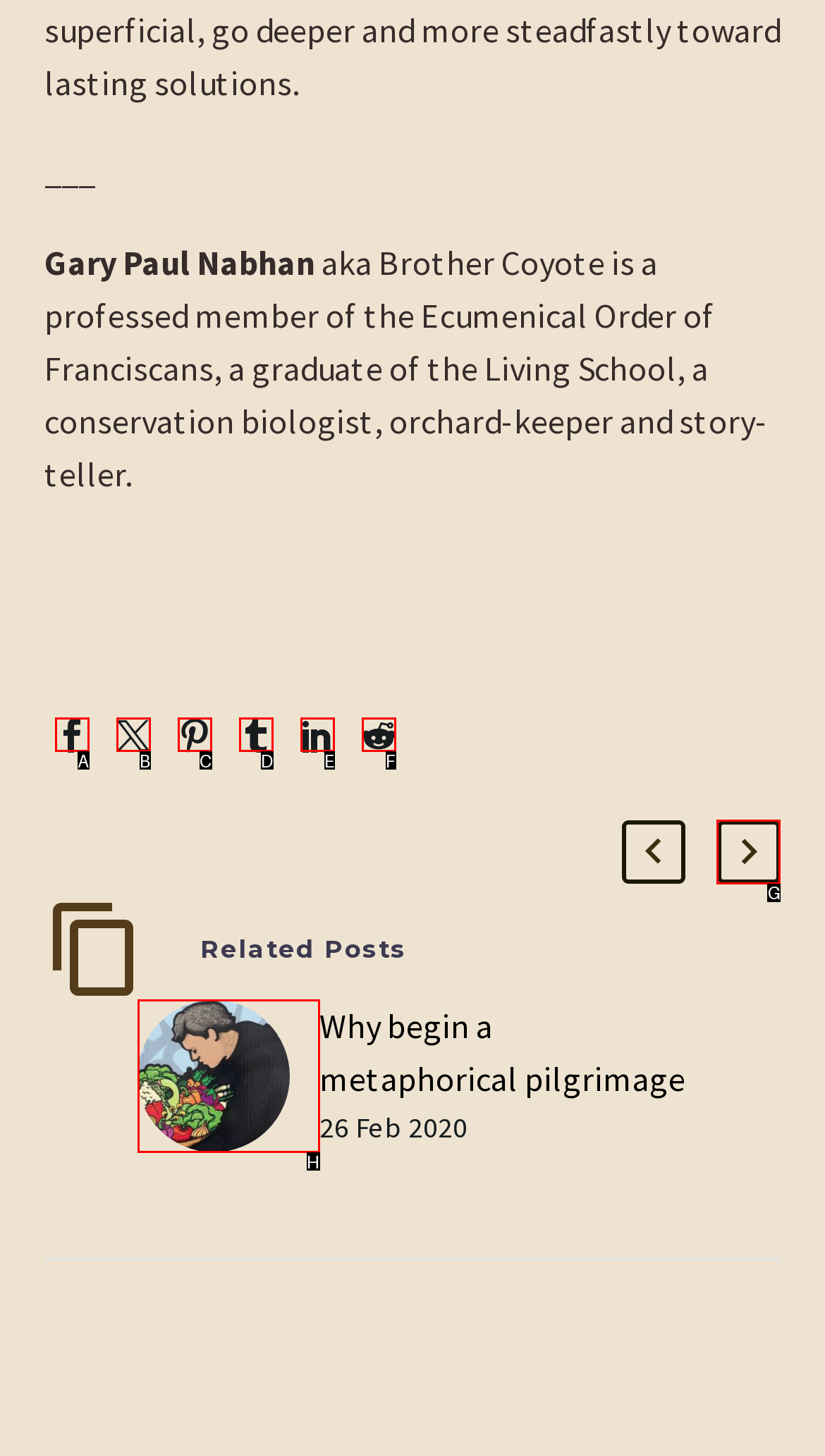Indicate the HTML element to be clicked to accomplish this task: access the twentieth link Respond using the letter of the correct option.

None